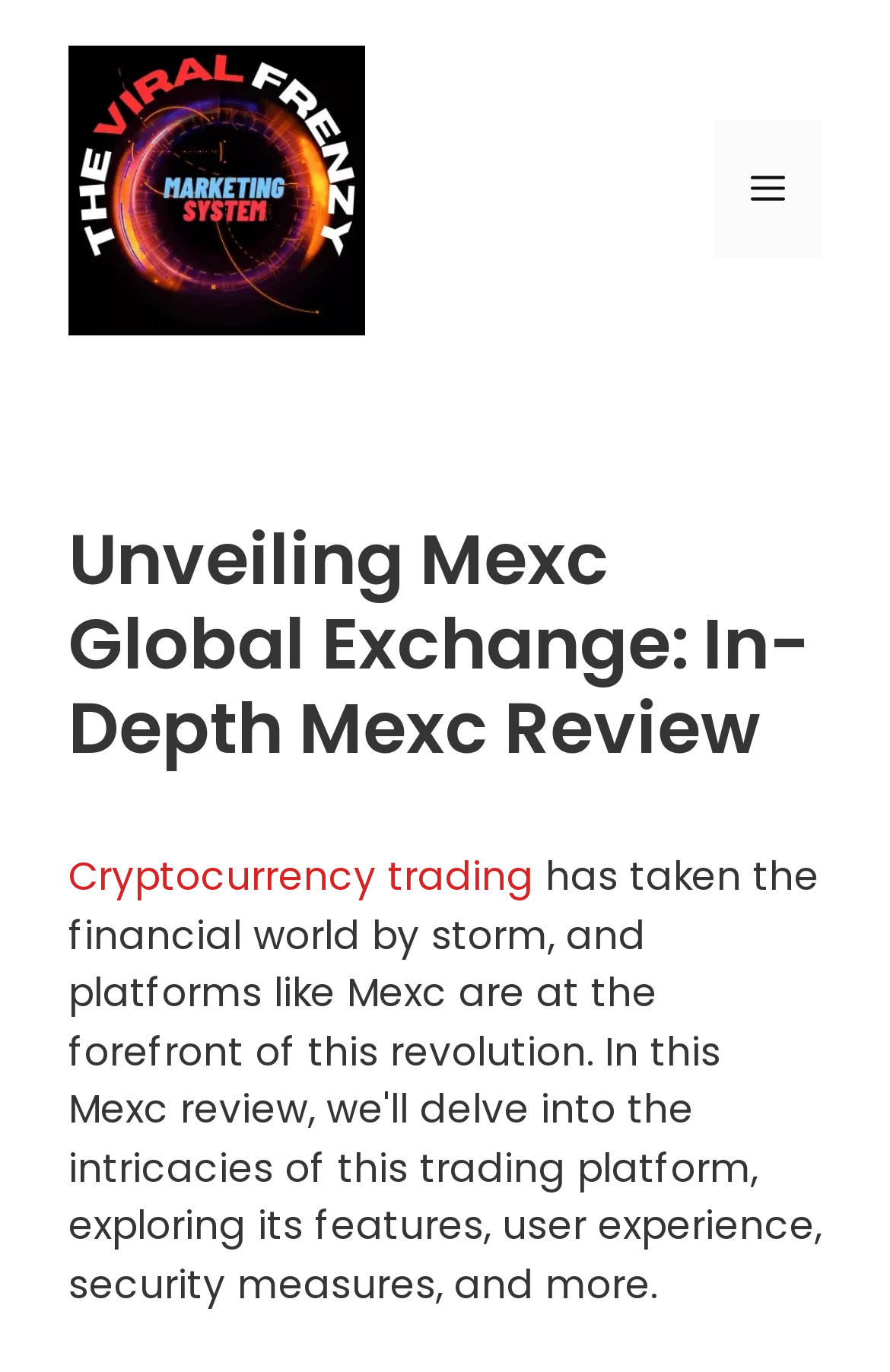How many pairs are available on MEXC?
Please answer the question with as much detail and depth as you can.

According to the meta description, MEXC has over 2600+ pairs available for trading.